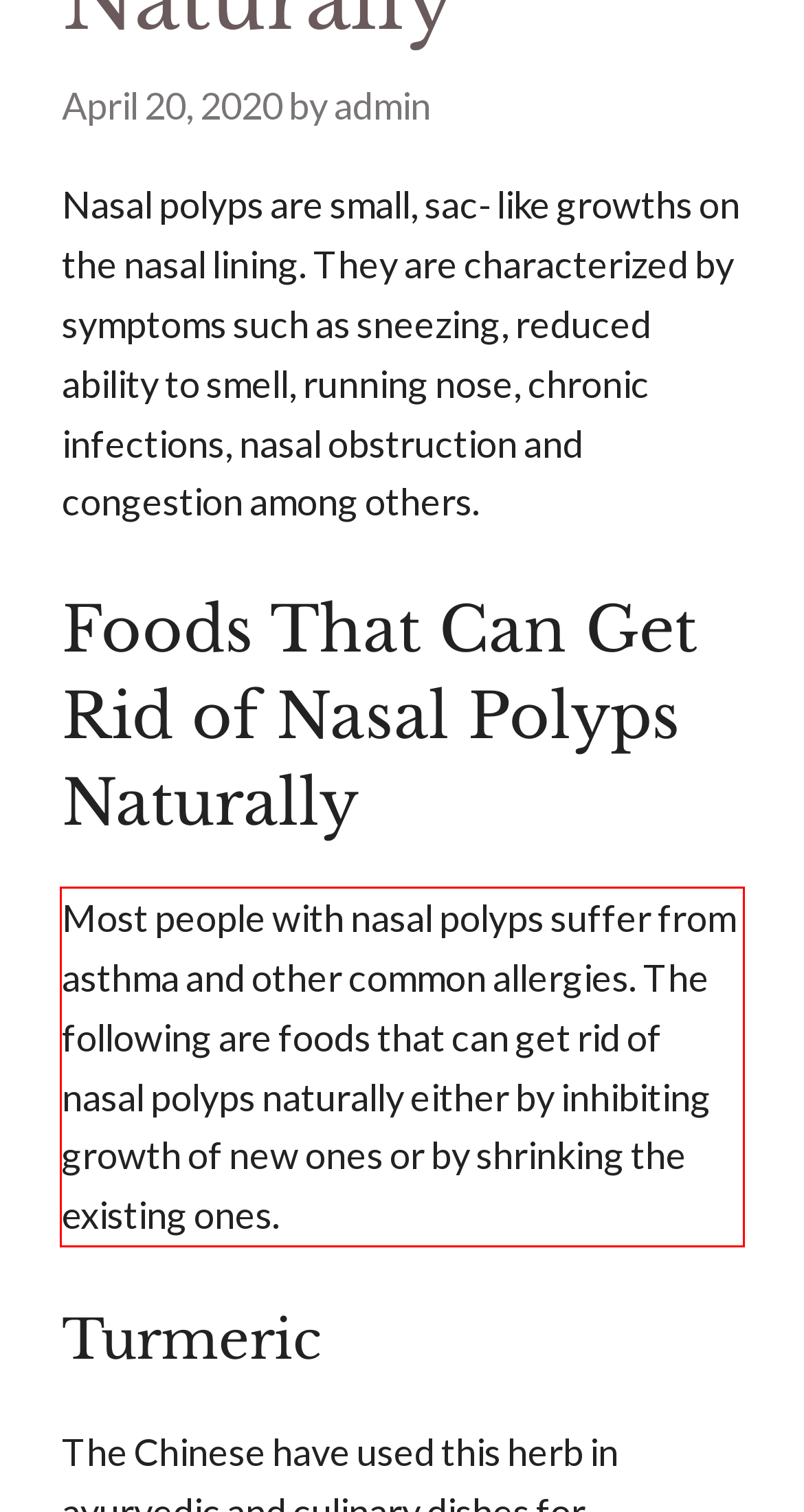Using the provided webpage screenshot, identify and read the text within the red rectangle bounding box.

Most people with nasal polyps suffer from asthma and other common allergies. The following are foods that can get rid of nasal polyps naturally either by inhibiting growth of new ones or by shrinking the existing ones.